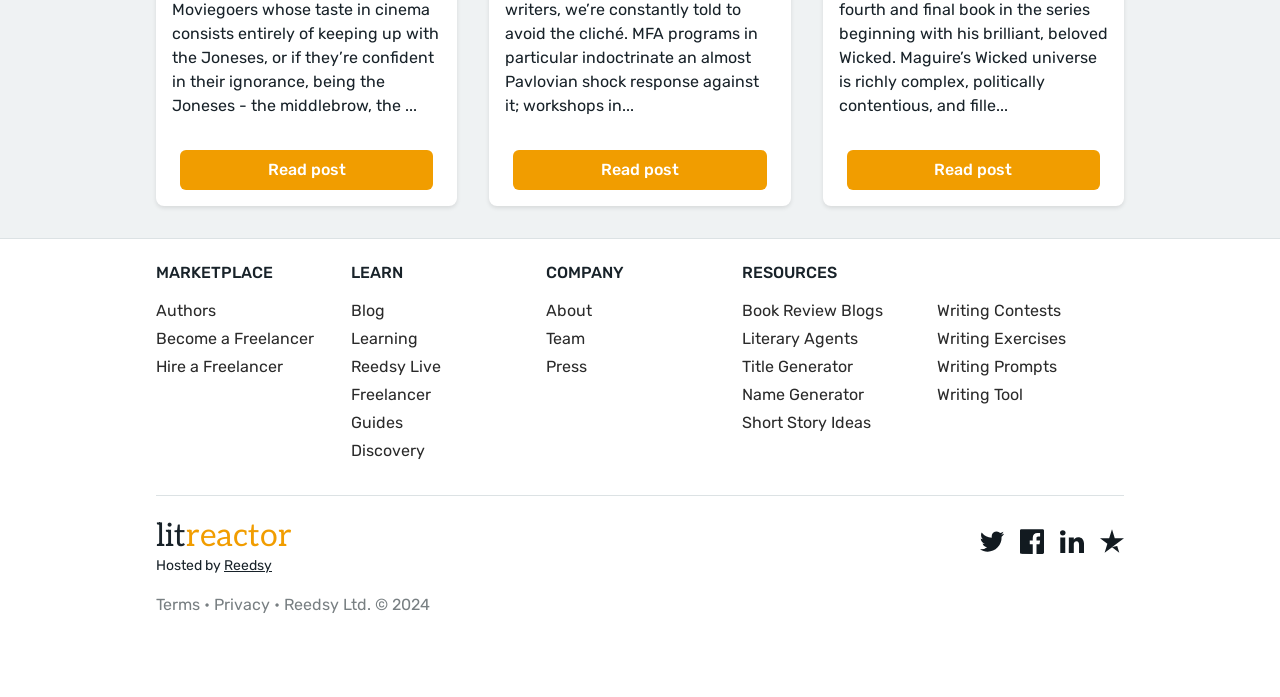Please identify the bounding box coordinates of the region to click in order to complete the given instruction: "Read the 'Terms'". The coordinates should be four float numbers between 0 and 1, i.e., [left, top, right, bottom].

[0.122, 0.854, 0.156, 0.881]